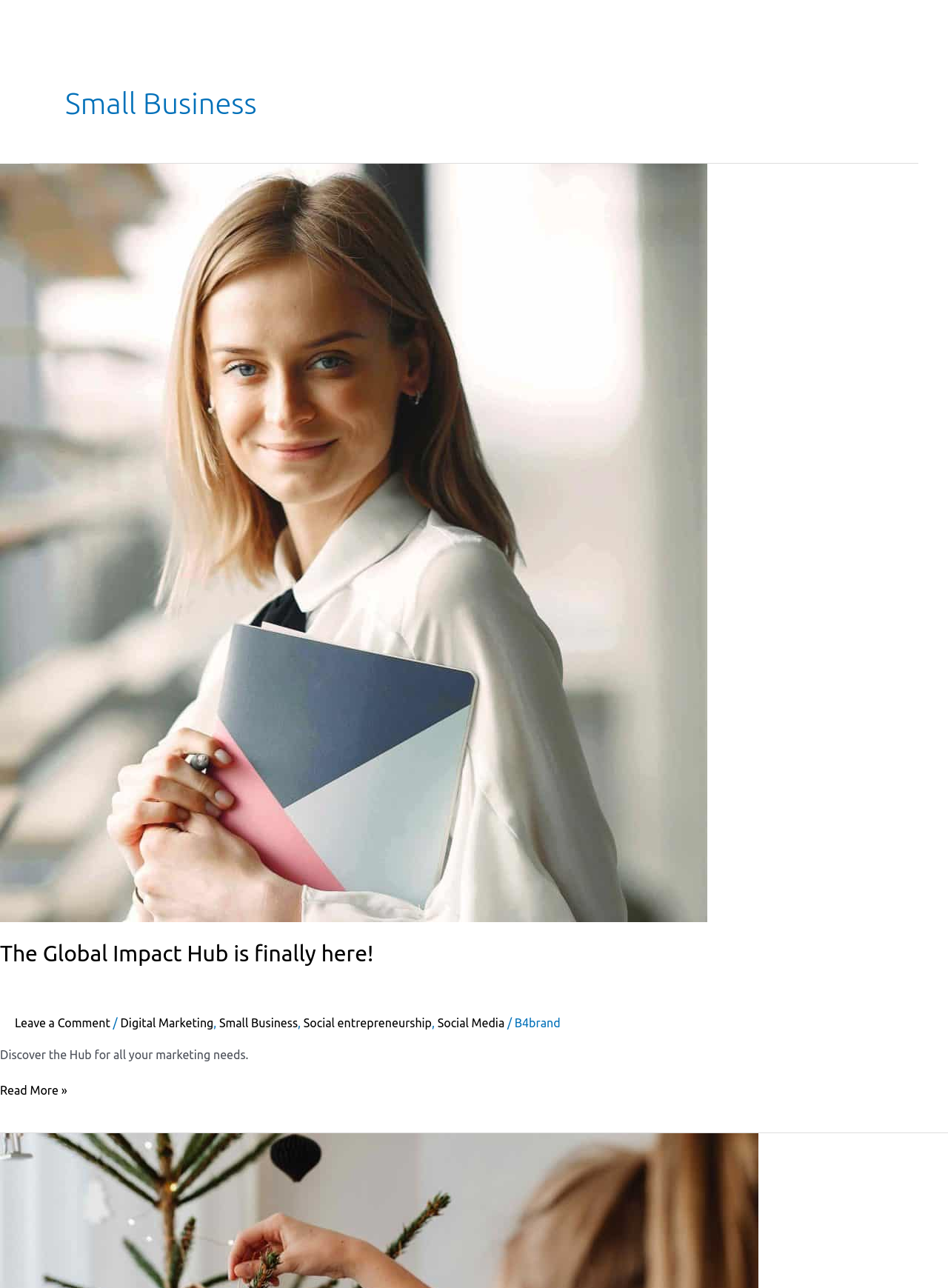Locate the bounding box coordinates of the element I should click to achieve the following instruction: "Visit the Digital Marketing page".

[0.127, 0.789, 0.225, 0.799]